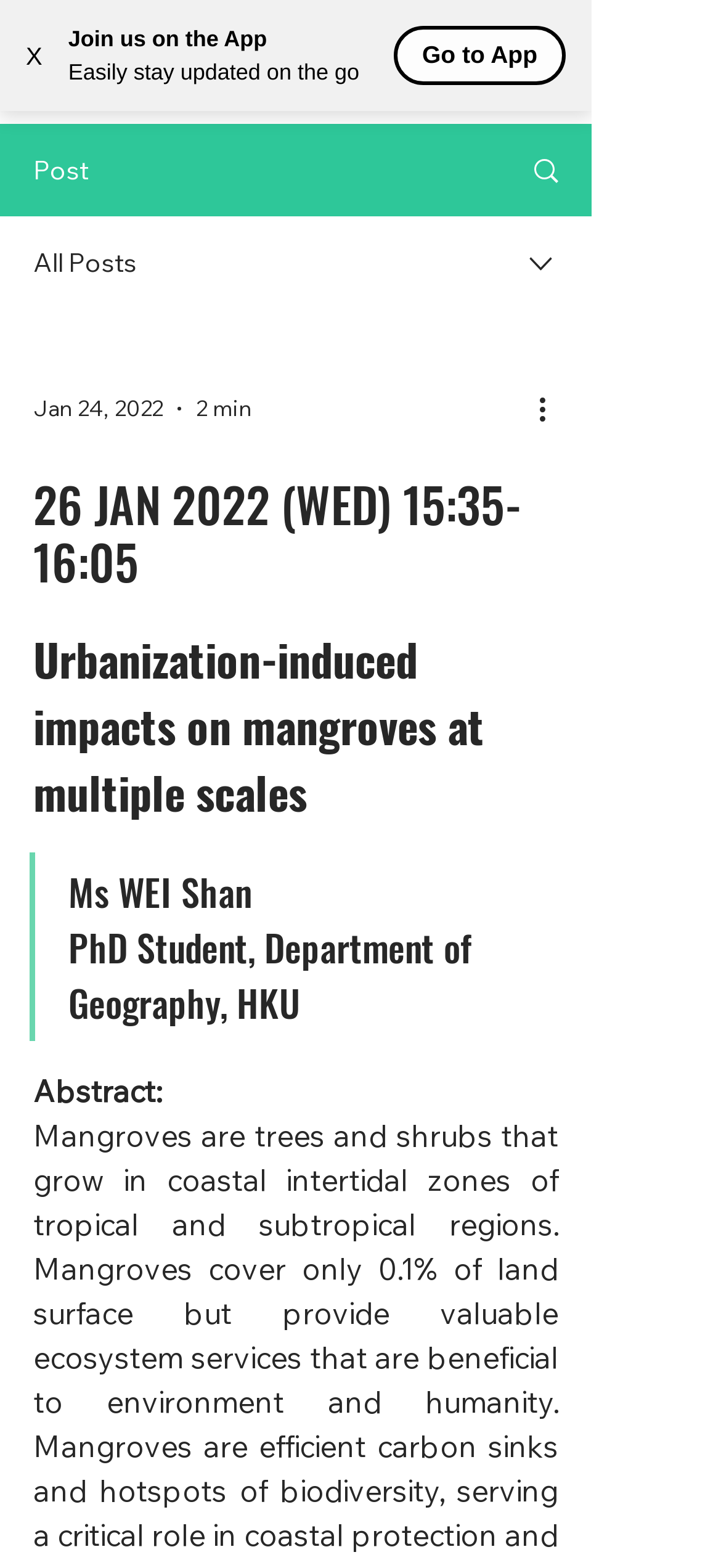Give a one-word or short-phrase answer to the following question: 
What is the department of the PhD student?

Department of Geography, HKU